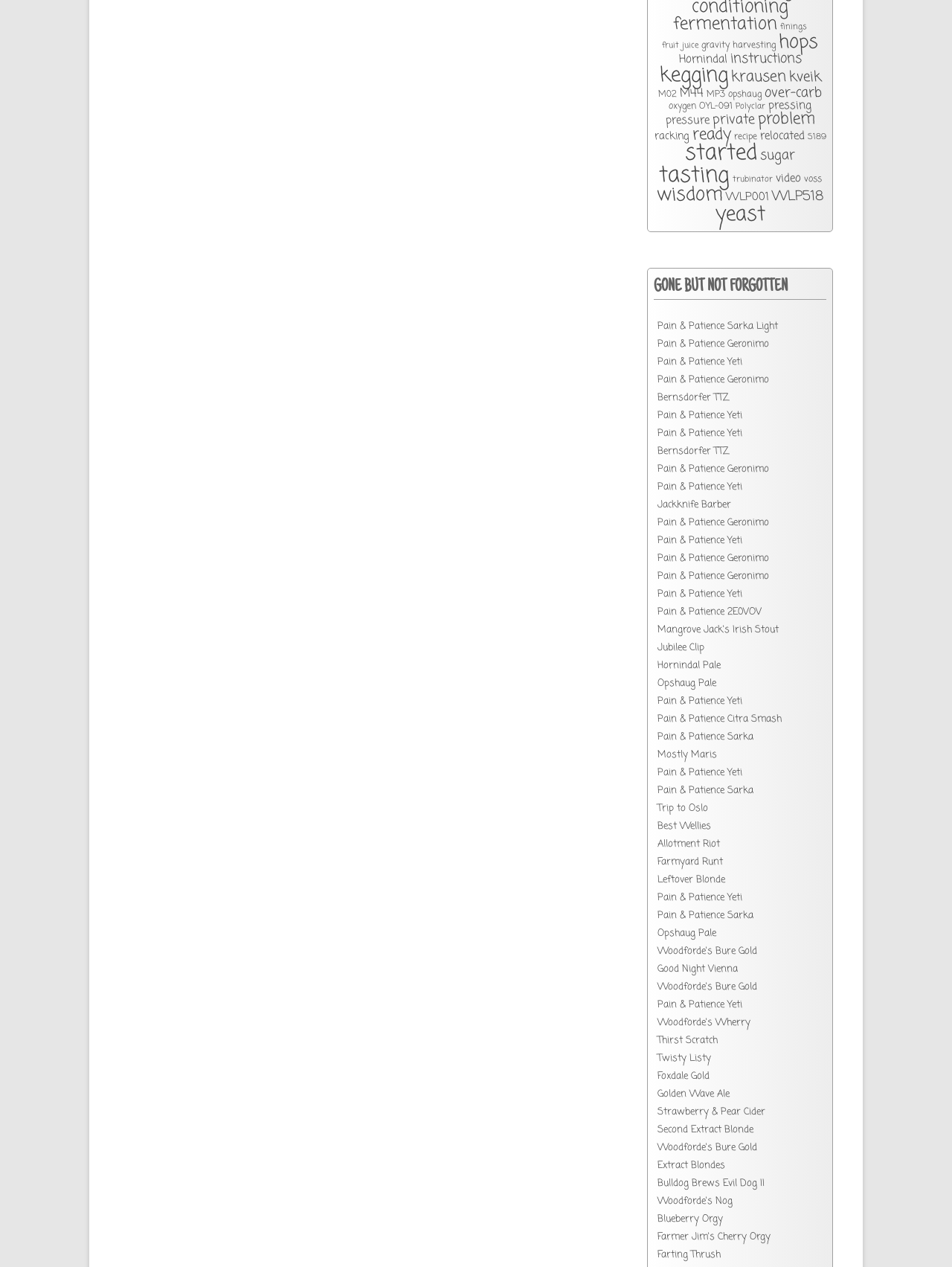What is the name of the section below the links?
Kindly offer a detailed explanation using the data available in the image.

I found the heading 'GONE BUT NOT FORGOTTEN' at [0.687, 0.212, 0.868, 0.236] on the webpage, which appears to be a section title.